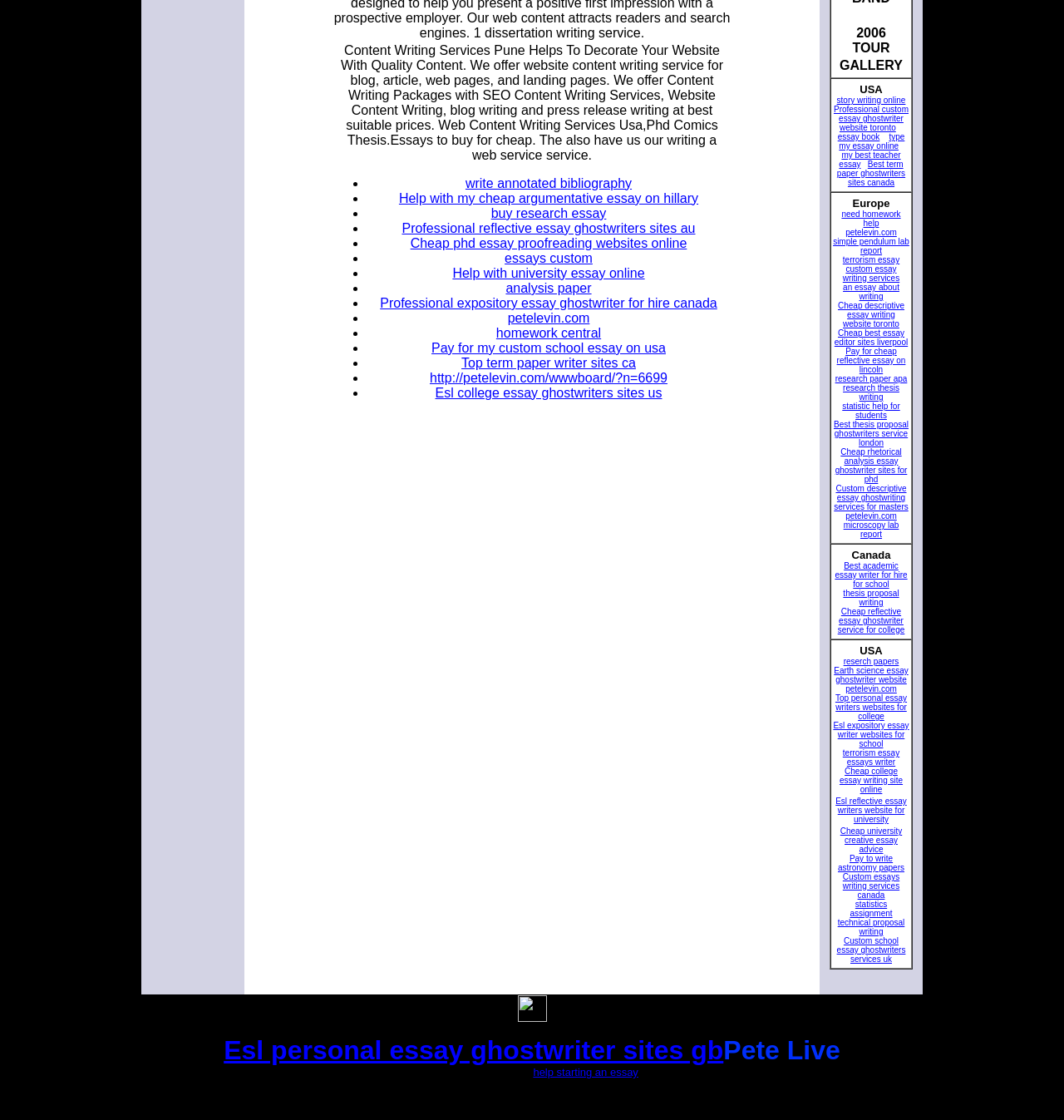Find the bounding box coordinates for the element described here: "Custom essays writing services canada".

[0.792, 0.779, 0.845, 0.803]